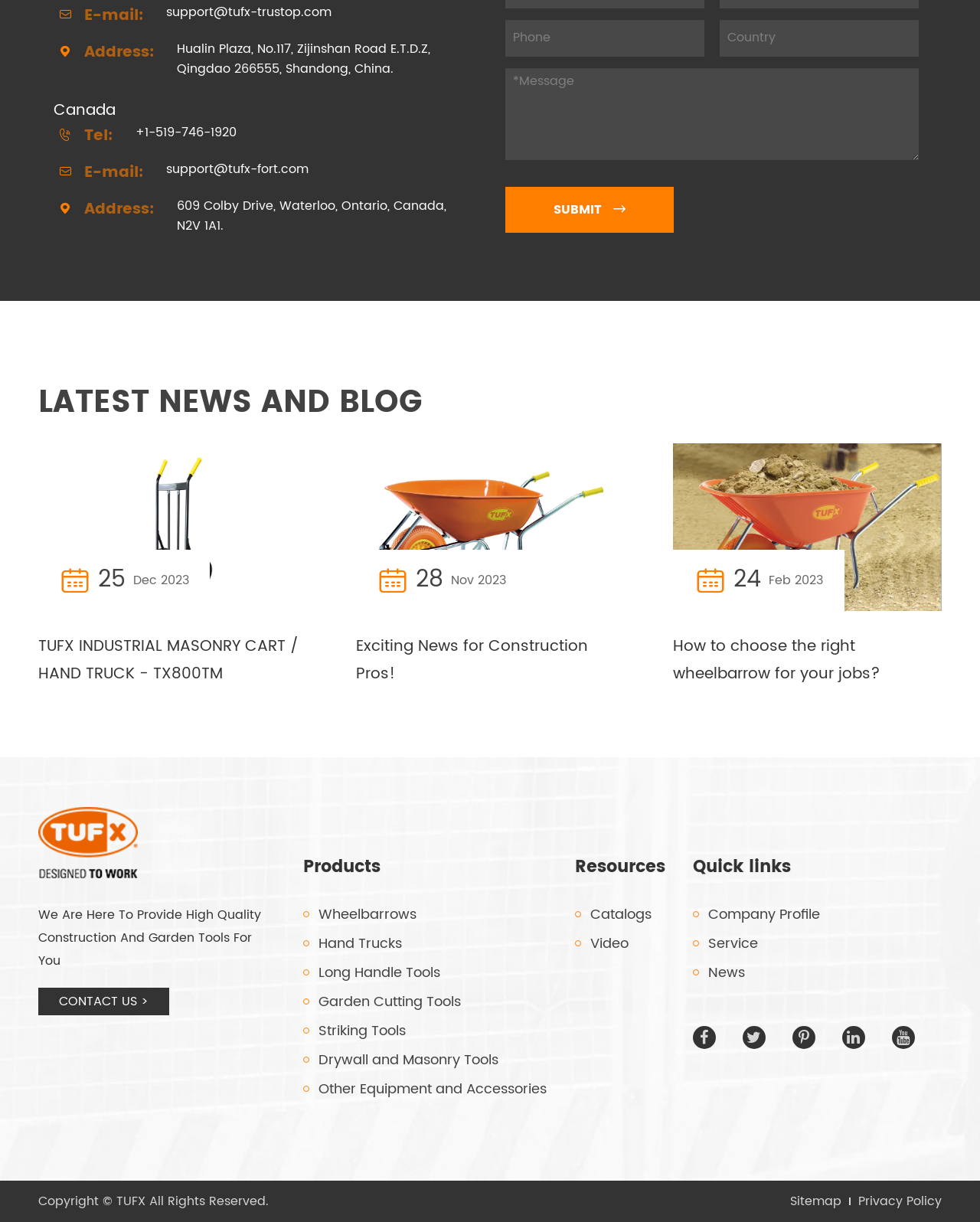Using the provided element description "Exciting News for Construction Pros!", determine the bounding box coordinates of the UI element.

[0.363, 0.518, 0.637, 0.563]